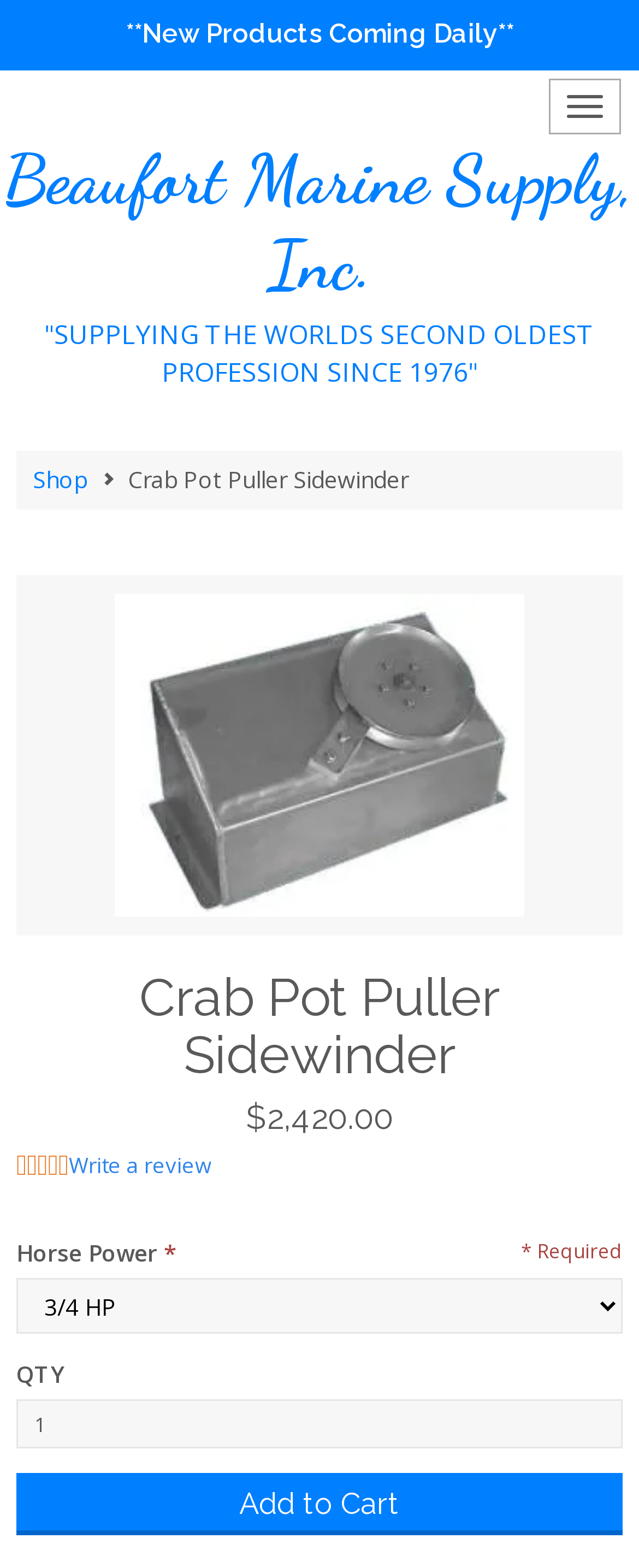What is the purpose of the 'Required' label?
Deliver a detailed and extensive answer to the question.

I found the purpose of the 'Required' label by looking at the StaticText element with the text 'Required' located at [0.846, 0.789, 0.974, 0.806], which is next to the combobox element with the text 'Horse Power *' located at [0.026, 0.815, 0.974, 0.851].